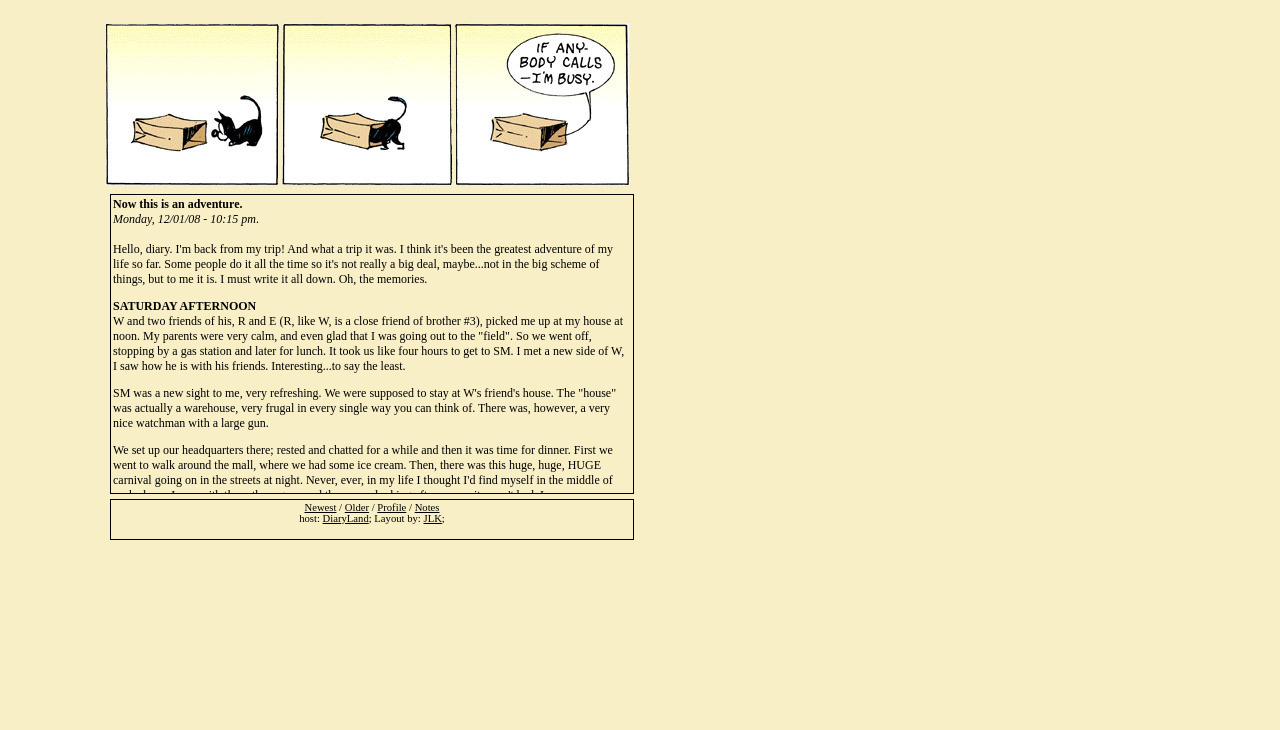How many paragraphs are there in the main text?
Please answer the question as detailed as possible.

I counted the number of paragraphs in the main text, which are separated by line breaks. There are 4 paragraphs in total, each describing a different part of the author's adventure.